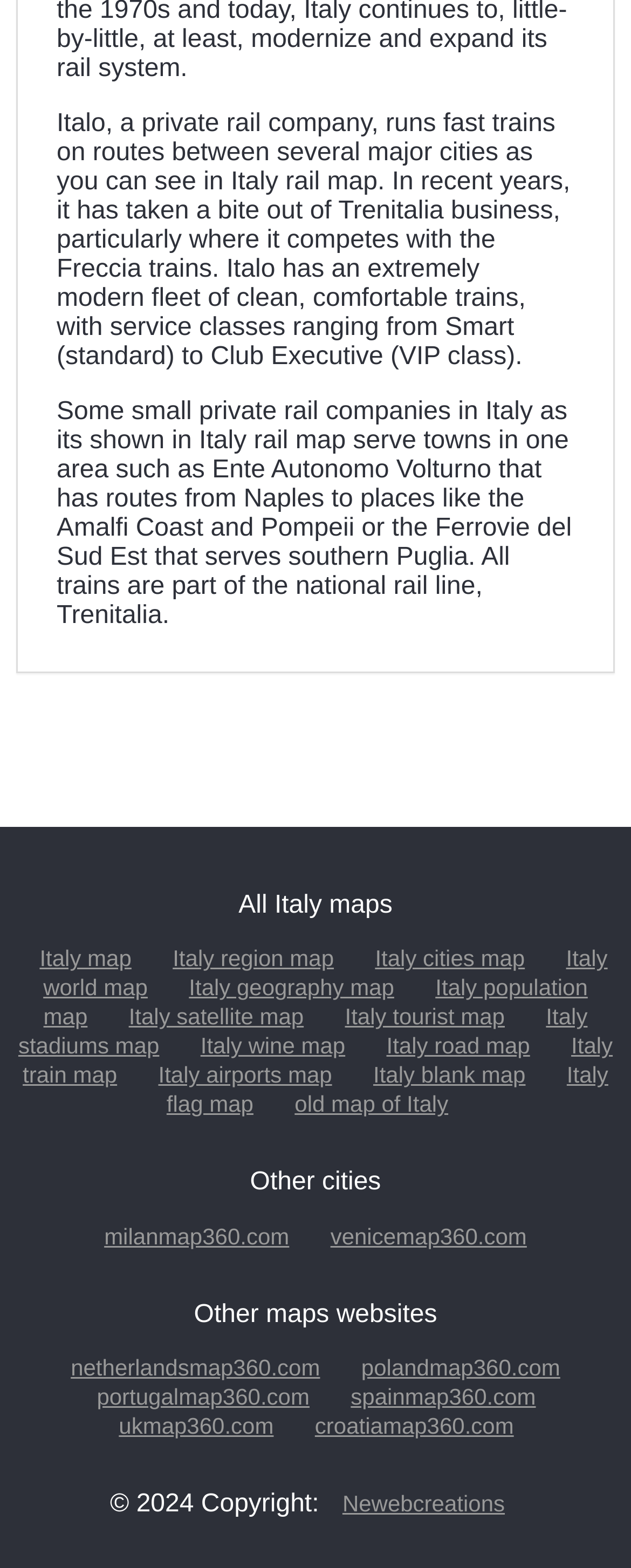Bounding box coordinates are specified in the format (top-left x, top-left y, bottom-right x, bottom-right y). All values are floating point numbers bounded between 0 and 1. Please provide the bounding box coordinate of the region this sentence describes: Anger

None